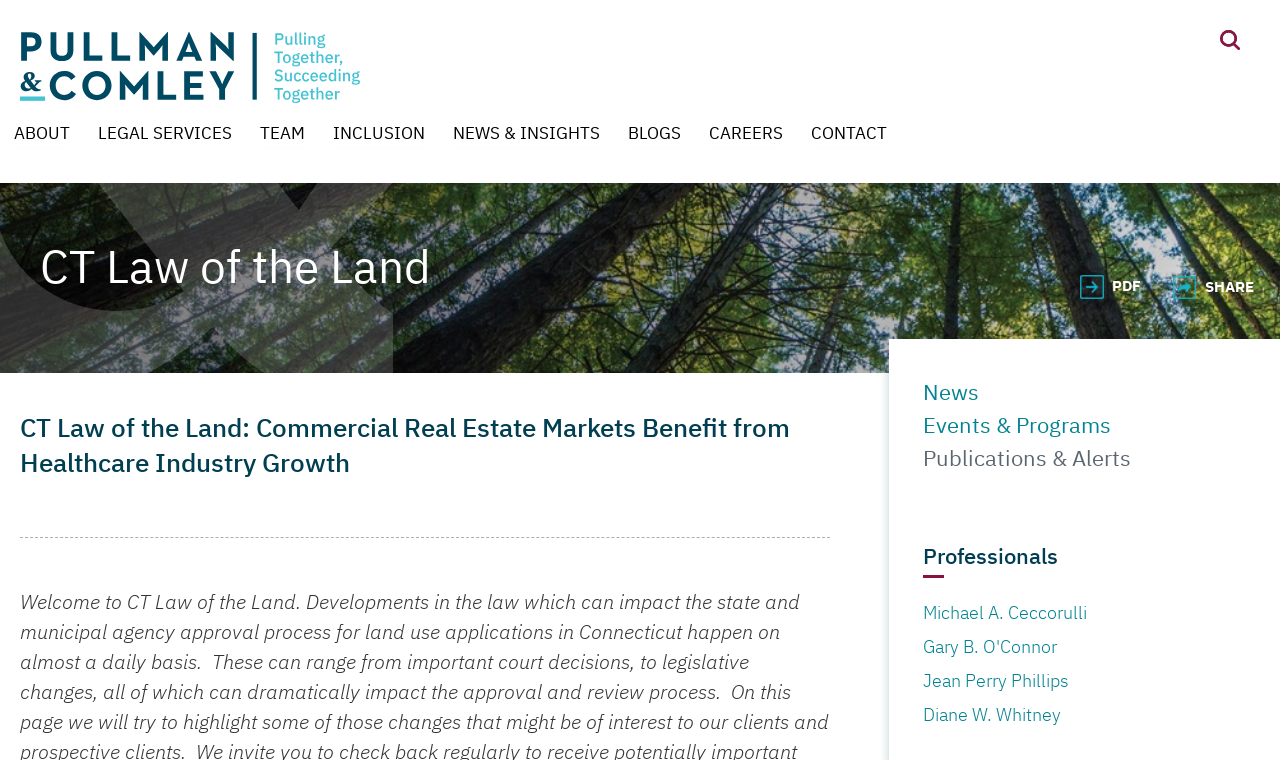Determine the main headline of the webpage and provide its text.

CT Law of the Land: Commercial Real Estate Markets Benefit from Healthcare Industry Growth